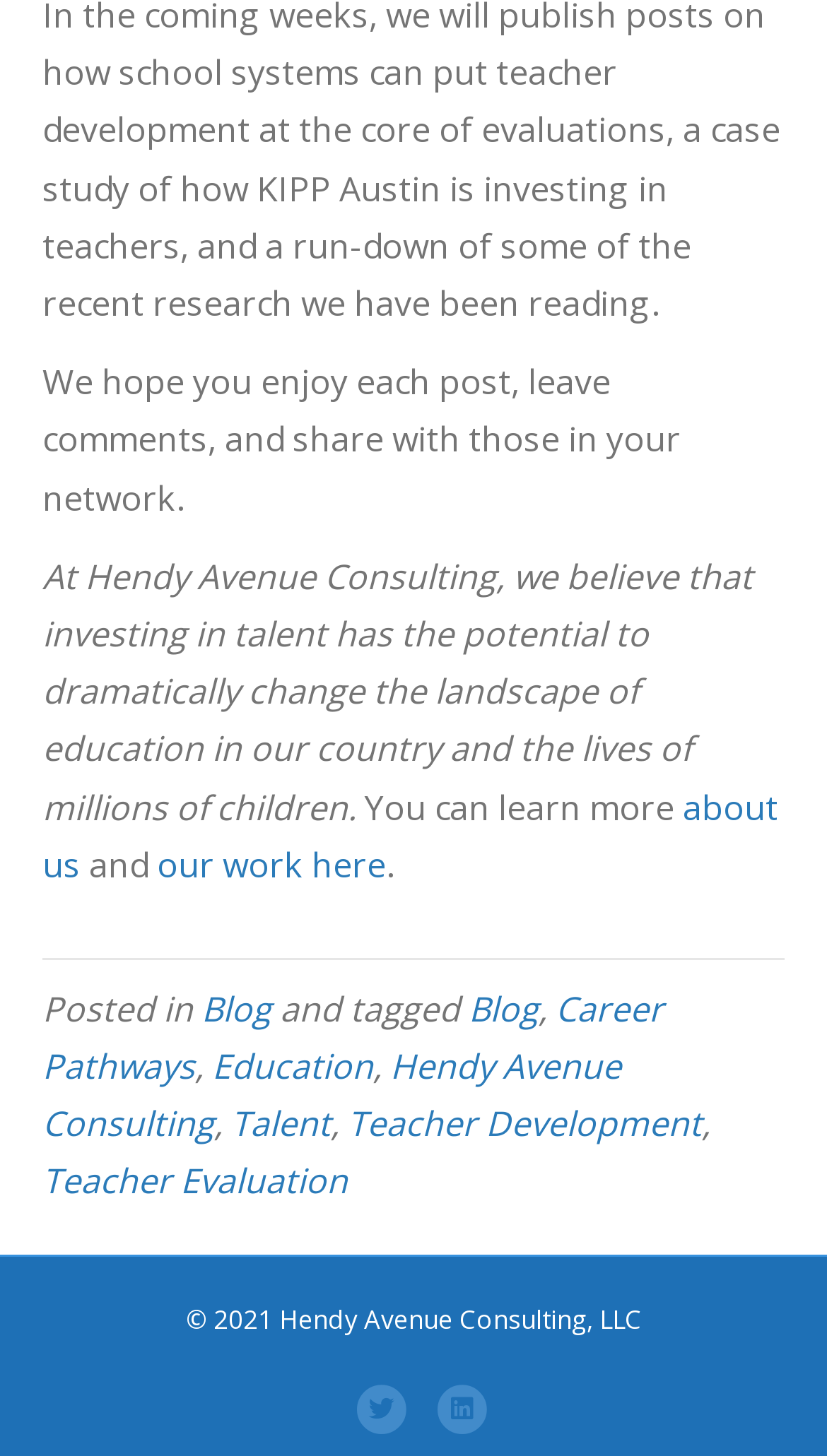Please identify the bounding box coordinates of the clickable region that I should interact with to perform the following instruction: "learn more about us". The coordinates should be expressed as four float numbers between 0 and 1, i.e., [left, top, right, bottom].

[0.431, 0.538, 0.826, 0.57]